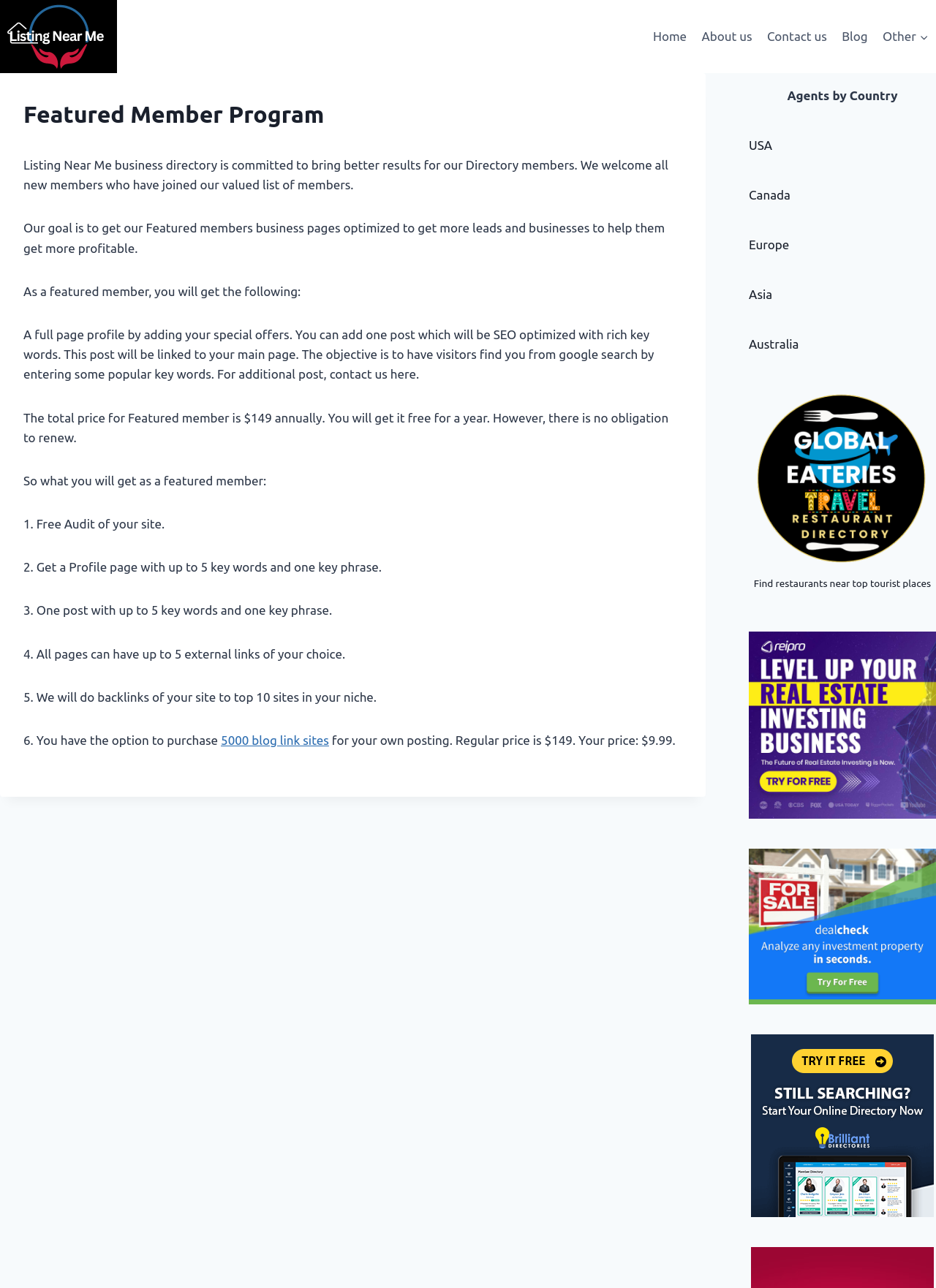Please find and report the bounding box coordinates of the element to click in order to perform the following action: "Find restaurants near top tourist places". The coordinates should be expressed as four float numbers between 0 and 1, in the format [left, top, right, bottom].

[0.805, 0.448, 0.995, 0.457]